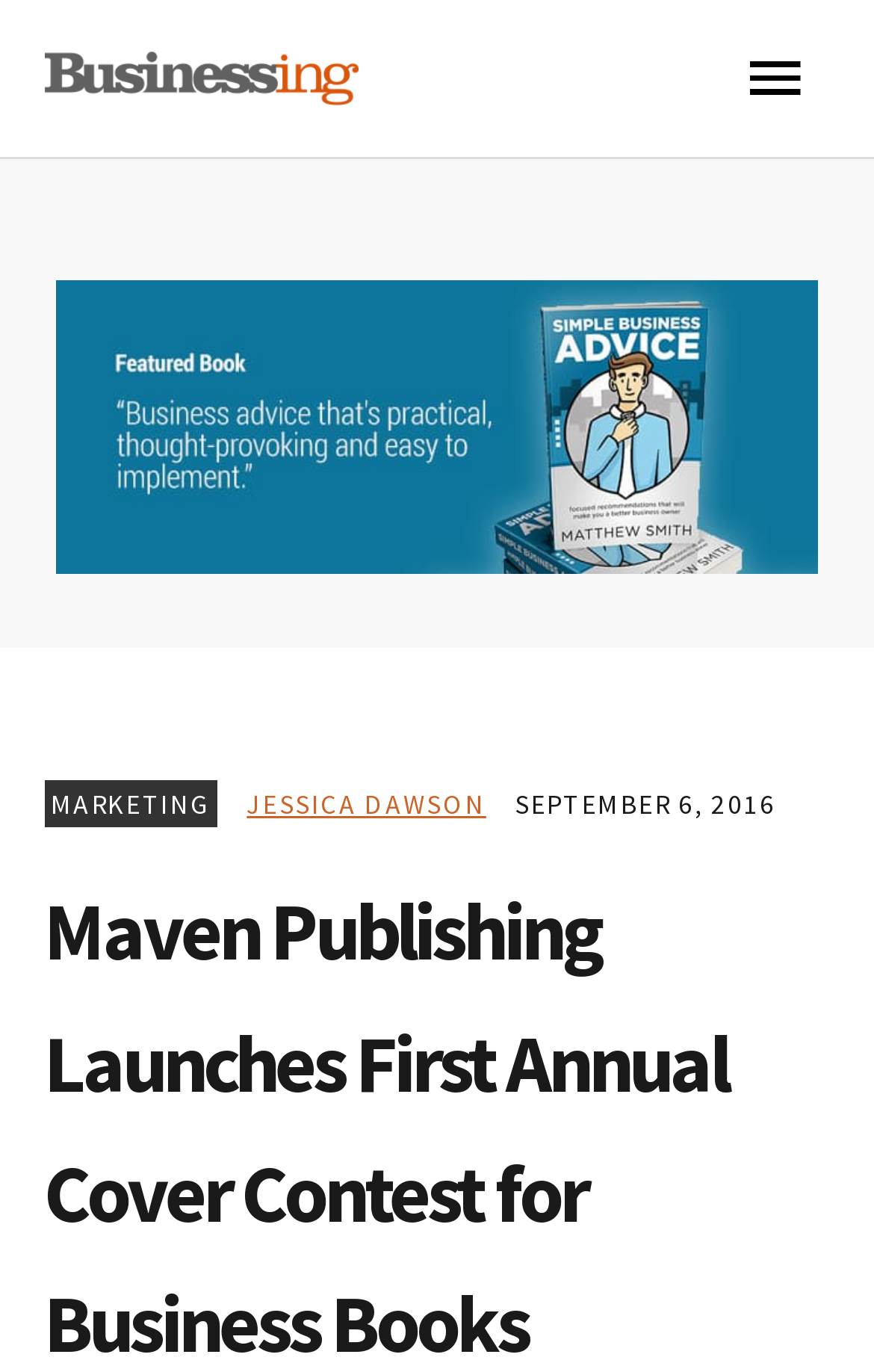Determine the bounding box coordinates of the UI element described by: "alt="Small Business Advice Book"".

[0.064, 0.389, 0.936, 0.426]